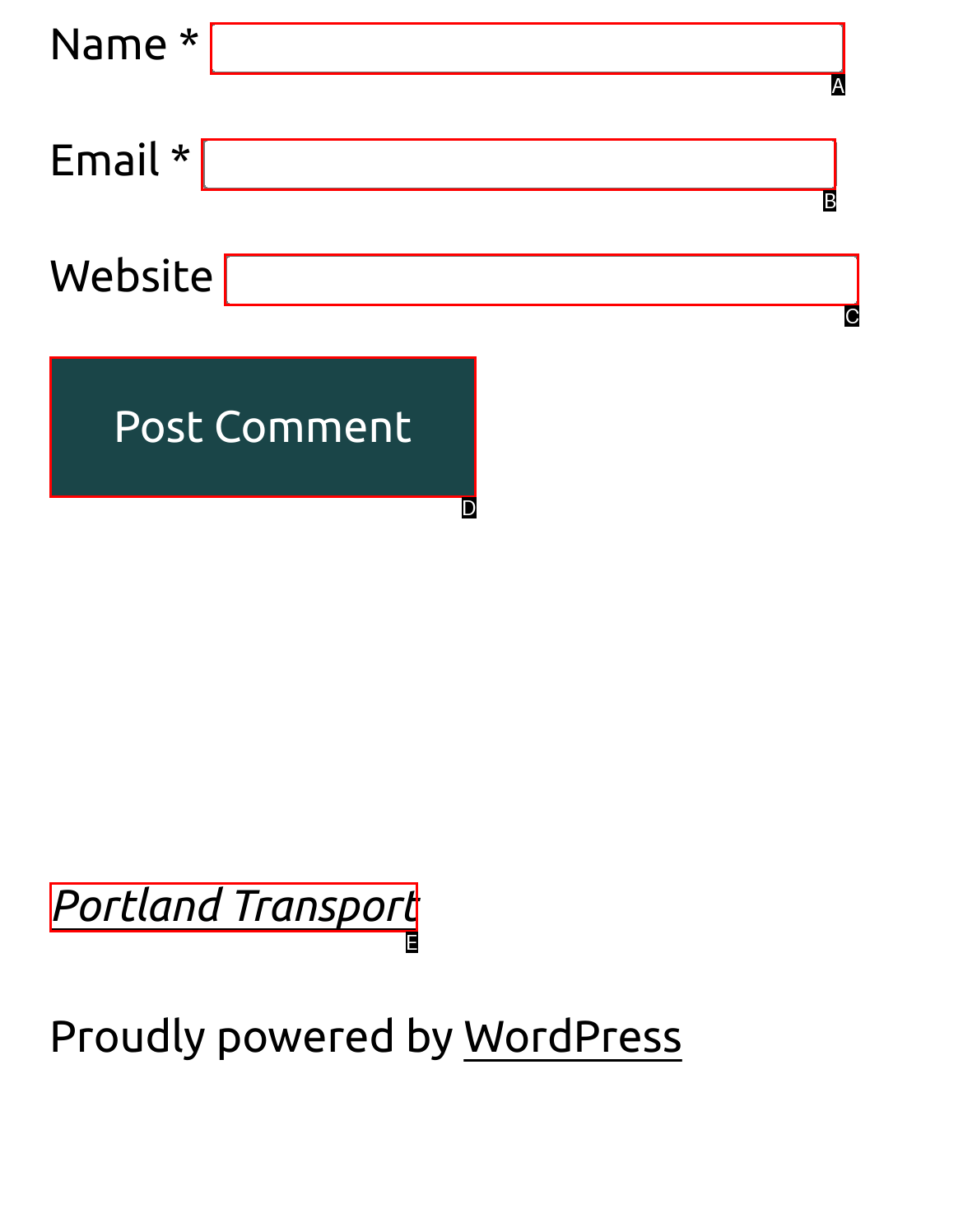Find the option that fits the given description: name="submit" value="Post Comment"
Answer with the letter representing the correct choice directly.

D